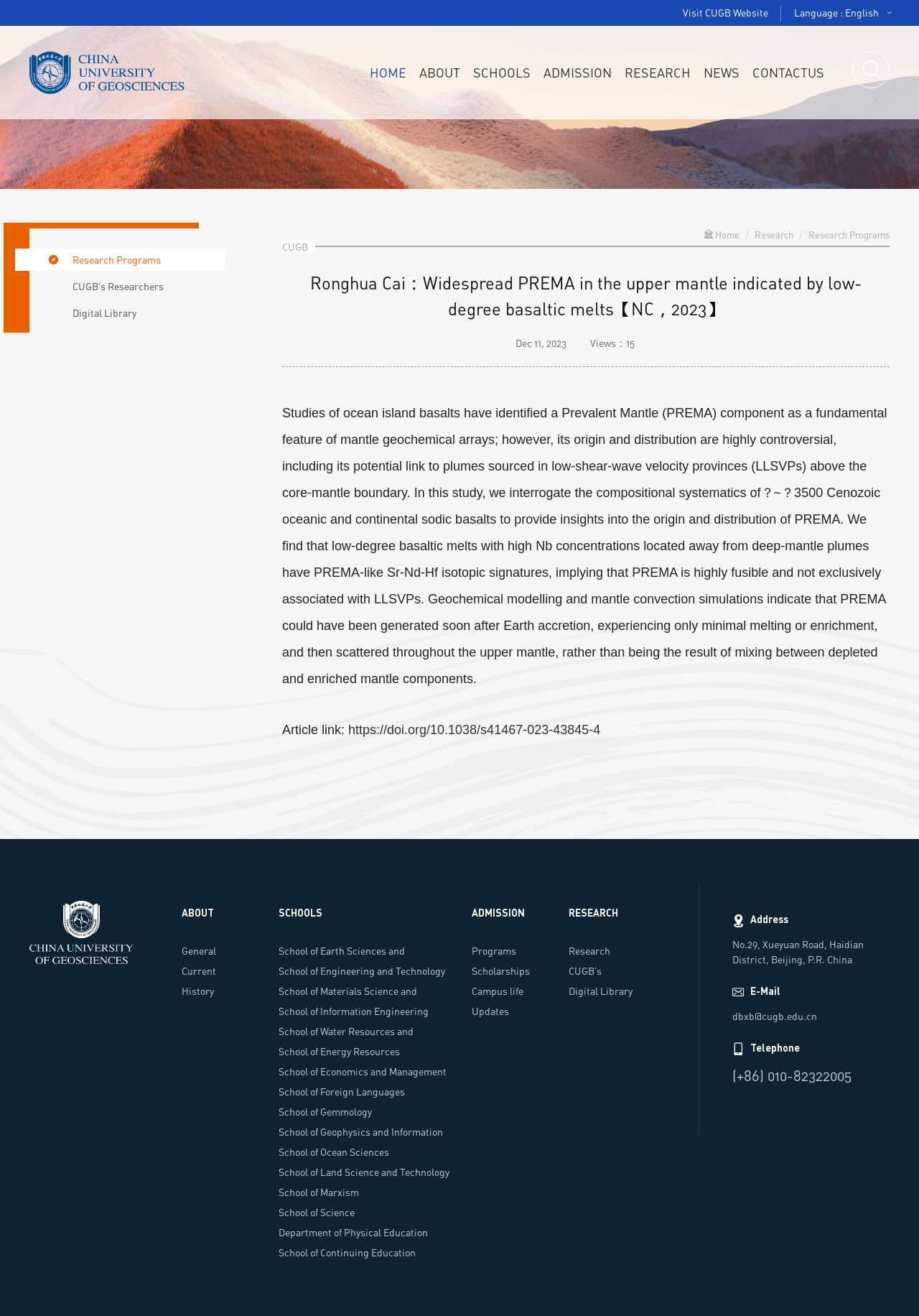Determine the bounding box coordinates of the clickable region to execute the instruction: "Contact us via email". The coordinates should be four float numbers between 0 and 1, denoted as [left, top, right, bottom].

[0.797, 0.767, 0.889, 0.777]